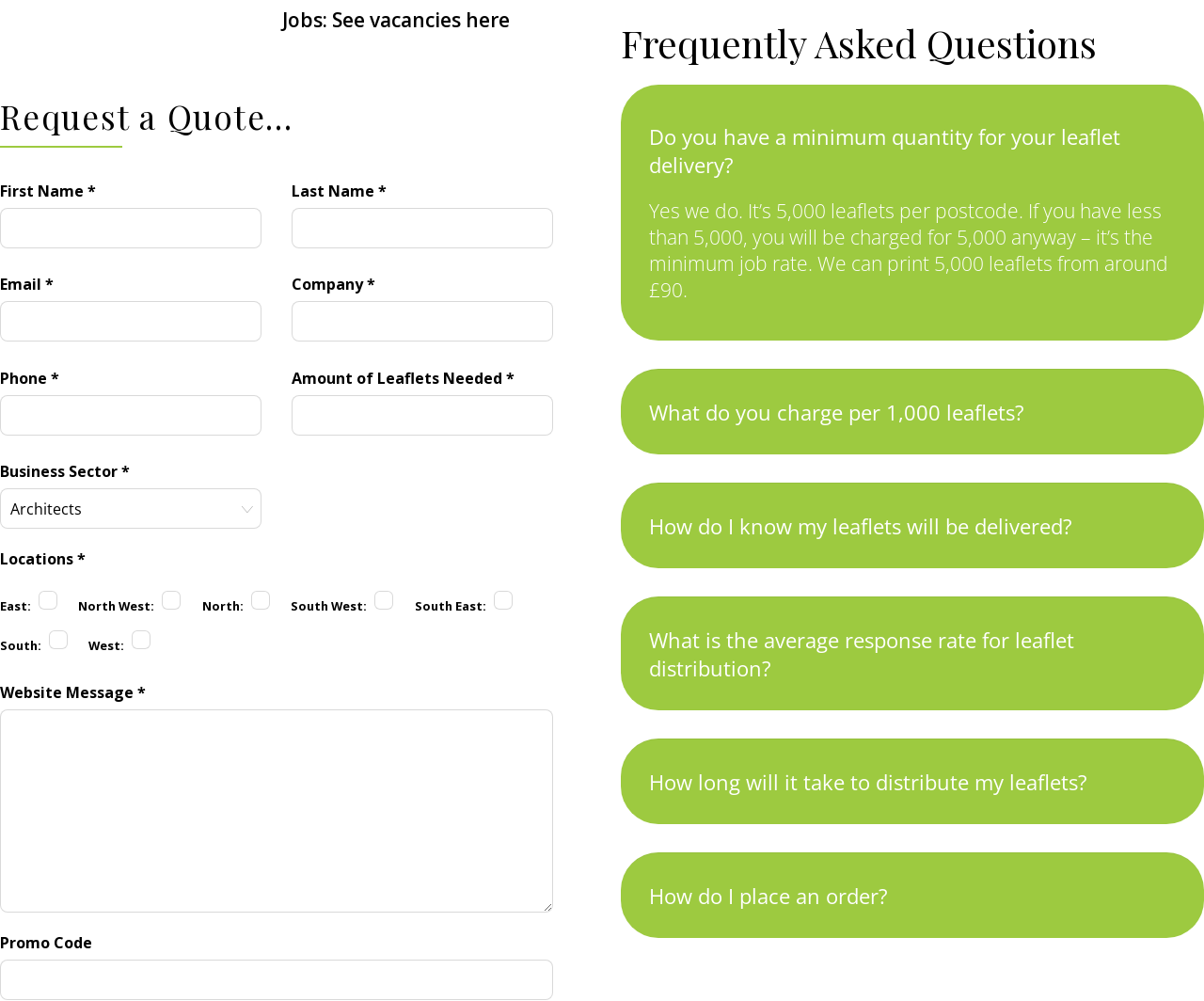Identify the bounding box for the described UI element. Provide the coordinates in (top-left x, top-left y, bottom-right x, bottom-right y) format with values ranging from 0 to 1: parent_node: Promo Code name="00N8d00000PqvFL"

[0.0, 0.954, 0.459, 0.995]